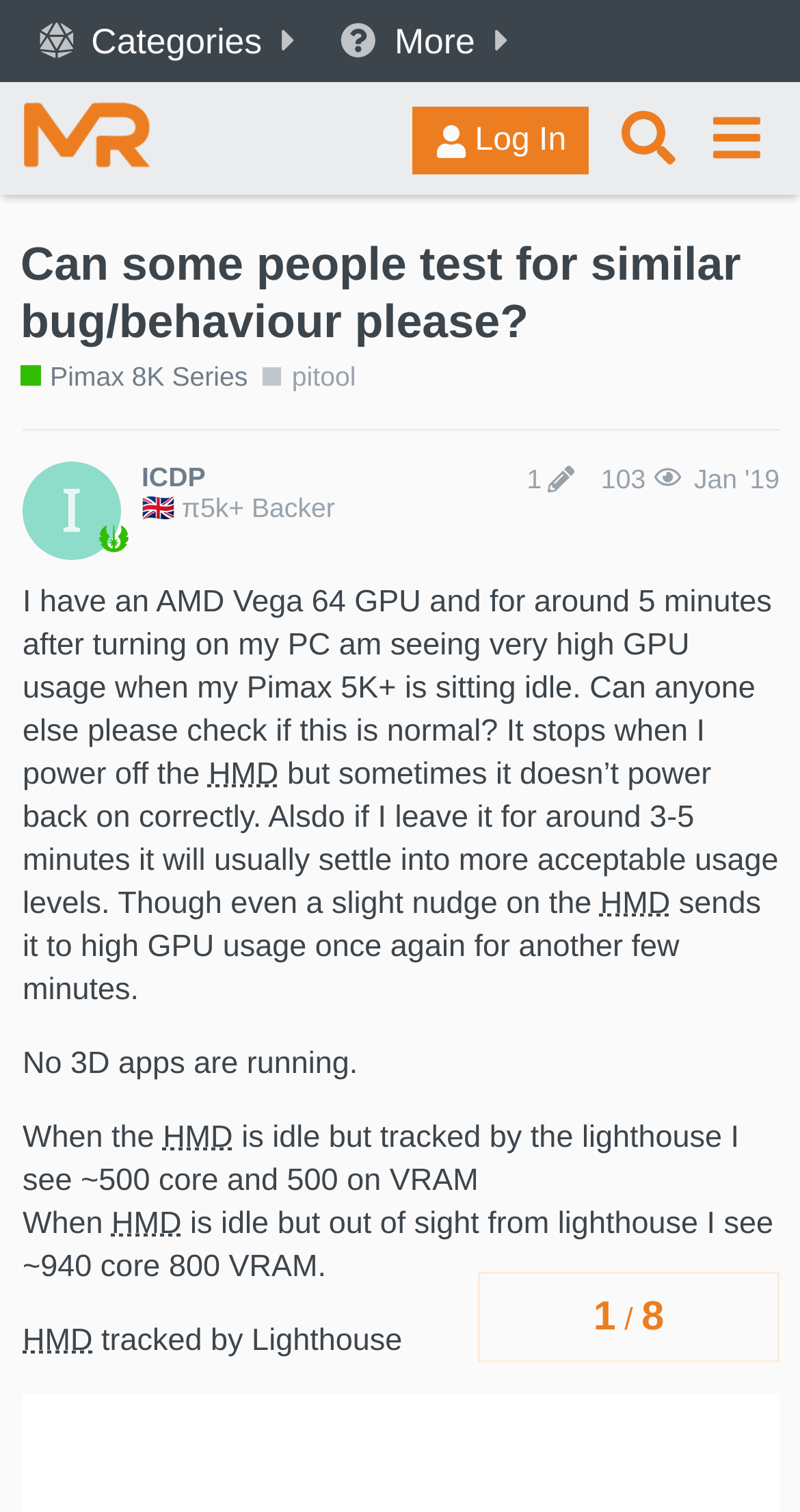What is the name of the community?
Please utilize the information in the image to give a detailed response to the question.

I determined the community name by looking at the link 'OpenMR | Community' which is located at the top of the page.